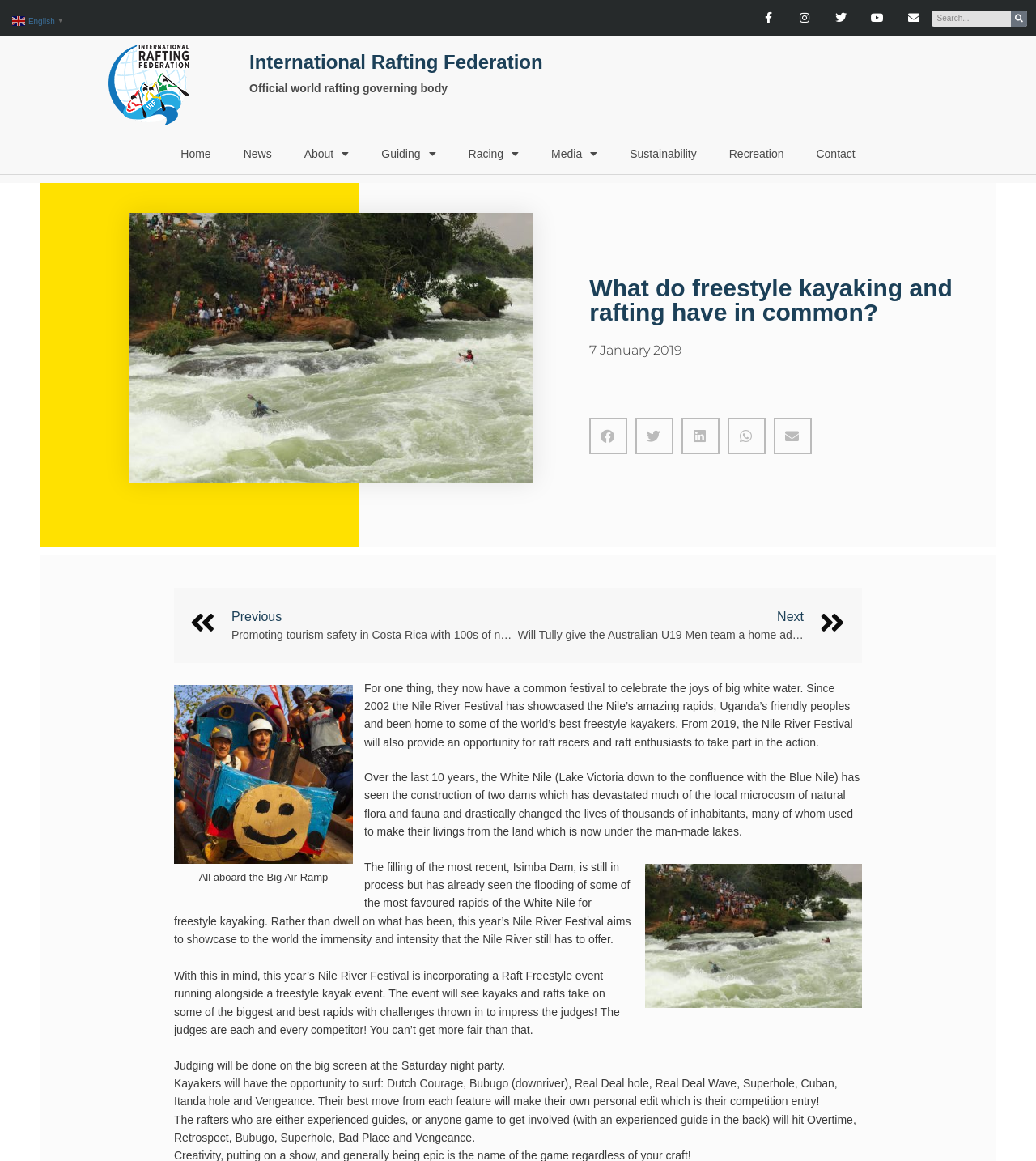How many buttons are there to share the article?
Please answer the question with a single word or phrase, referencing the image.

5